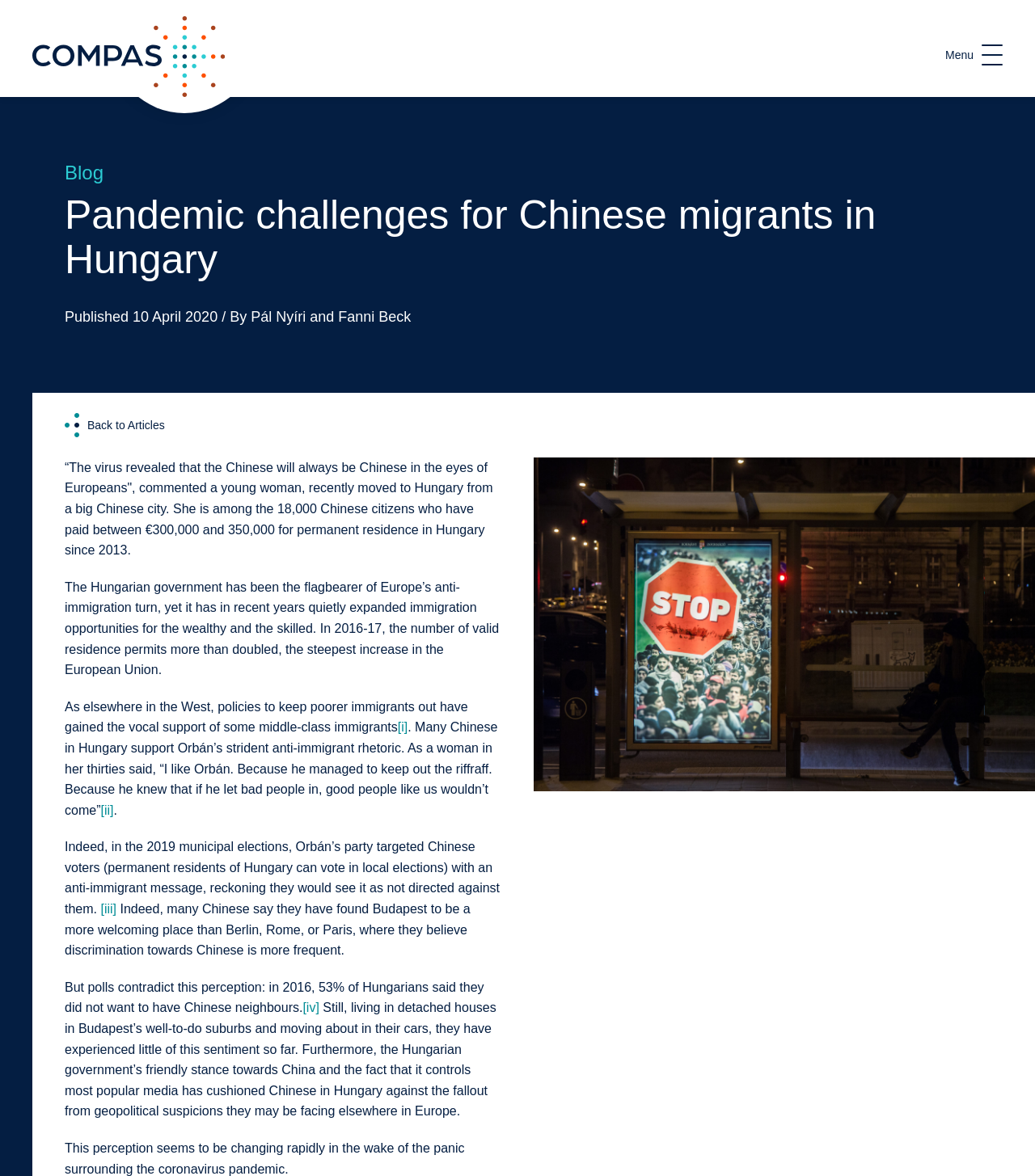Detail the various sections and features present on the webpage.

The webpage is about the challenges faced by Chinese migrants in Hungary during the pandemic. At the top left, there is a link to the COMPAS home page. On the top right, a menu button is located, which is currently expanded. Below the menu button, there is a heading that reads "Blog". 

The main content of the webpage is divided into sections. The first section has a heading that reads "Pandemic challenges for Chinese migrants in Hungary". Below this heading, there is a publication date and author information. A link to go back to articles is also provided. 

The article itself is divided into several paragraphs, which discuss the experiences of Chinese migrants in Hungary. The text describes how the Hungarian government has been expanding immigration opportunities for the wealthy and skilled, and how some middle-class immigrants, including Chinese, support the government's anti-immigrant rhetoric. The article also mentions how the perception of Chinese migrants in Hungary is changing rapidly in the wake of the coronavirus pandemic.

On the right side of the article, there is a figure, which is not described. Throughout the article, there are links to references, denoted by [i], [ii], [iii], and [iv].